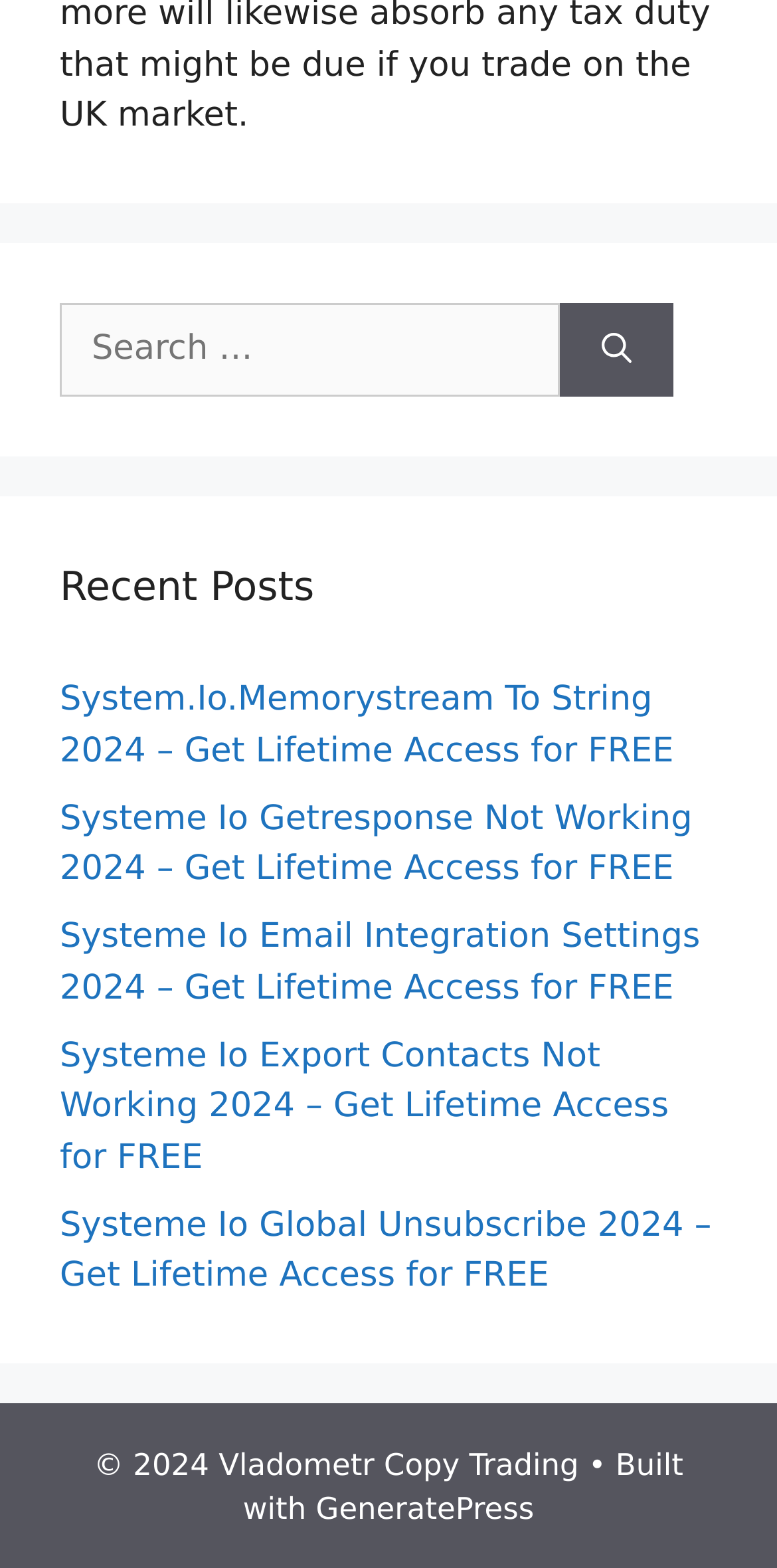Identify the bounding box coordinates for the element you need to click to achieve the following task: "Click on the 'Search' button". Provide the bounding box coordinates as four float numbers between 0 and 1, in the form [left, top, right, bottom].

[0.721, 0.193, 0.867, 0.253]